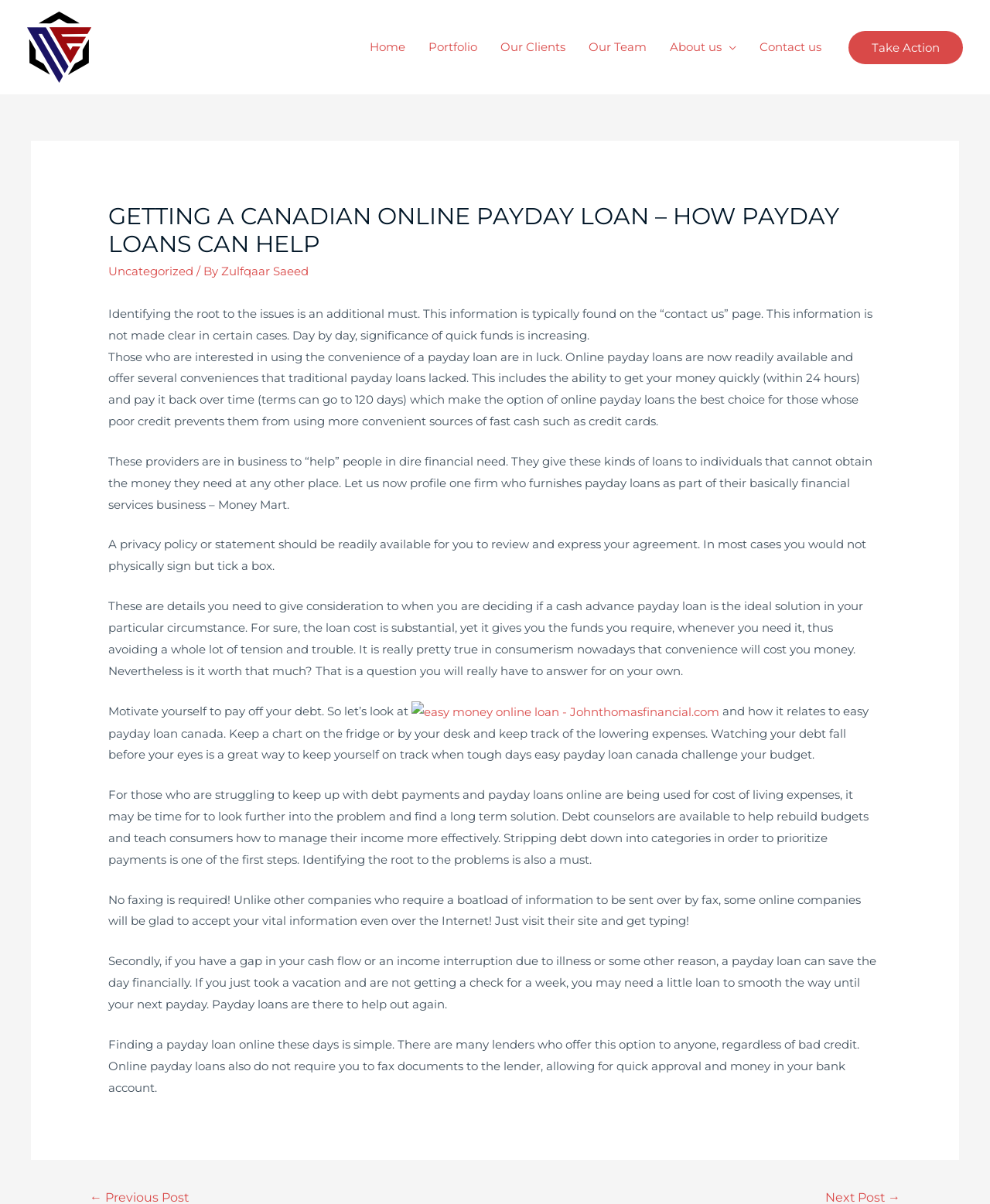Locate the bounding box coordinates of the element to click to perform the following action: 'Shuffle play the tracks'. The coordinates should be given as four float values between 0 and 1, in the form of [left, top, right, bottom].

None